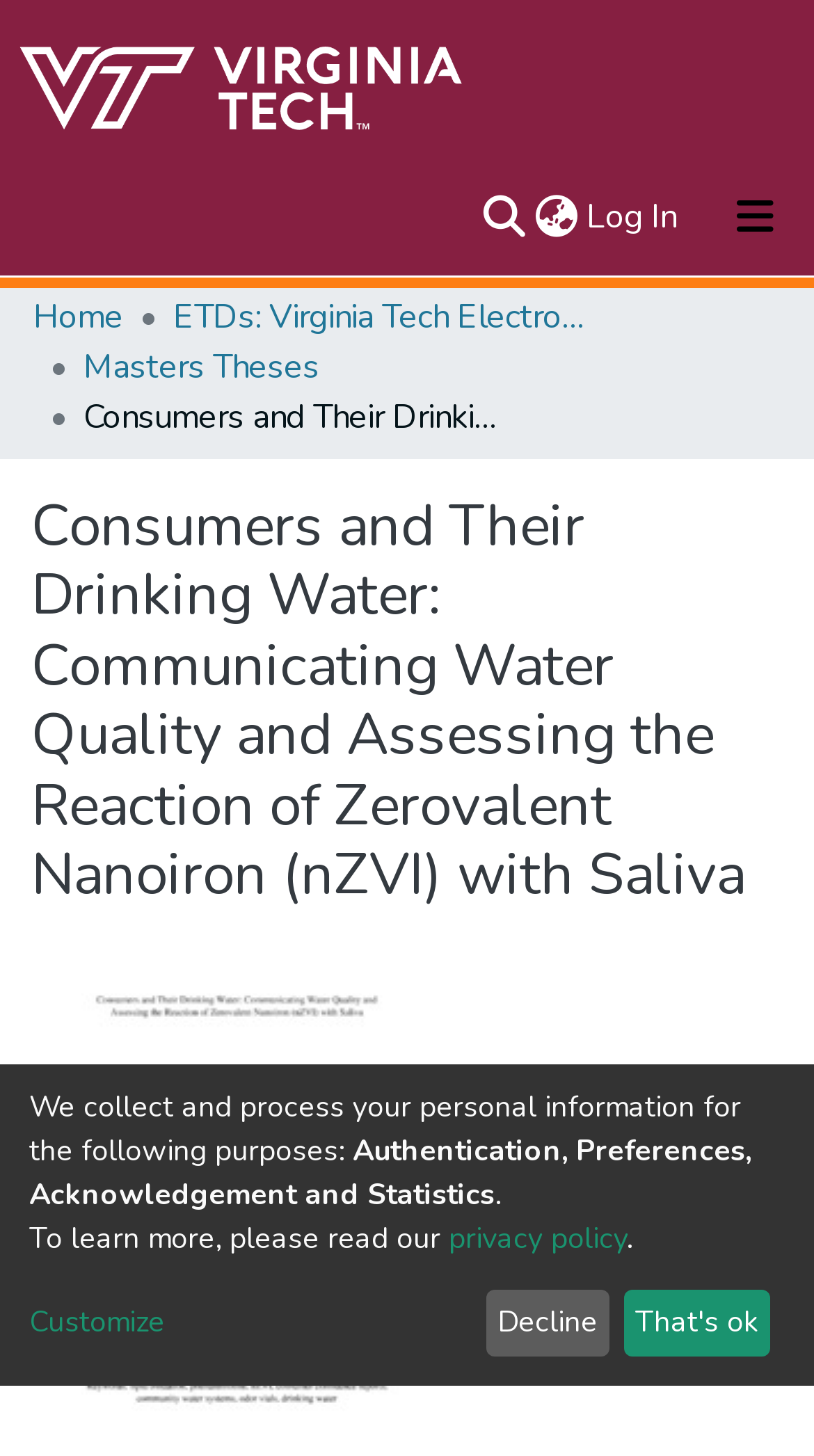Give a succinct answer to this question in a single word or phrase: 
What is the topic of the current webpage?

Drinking water quality